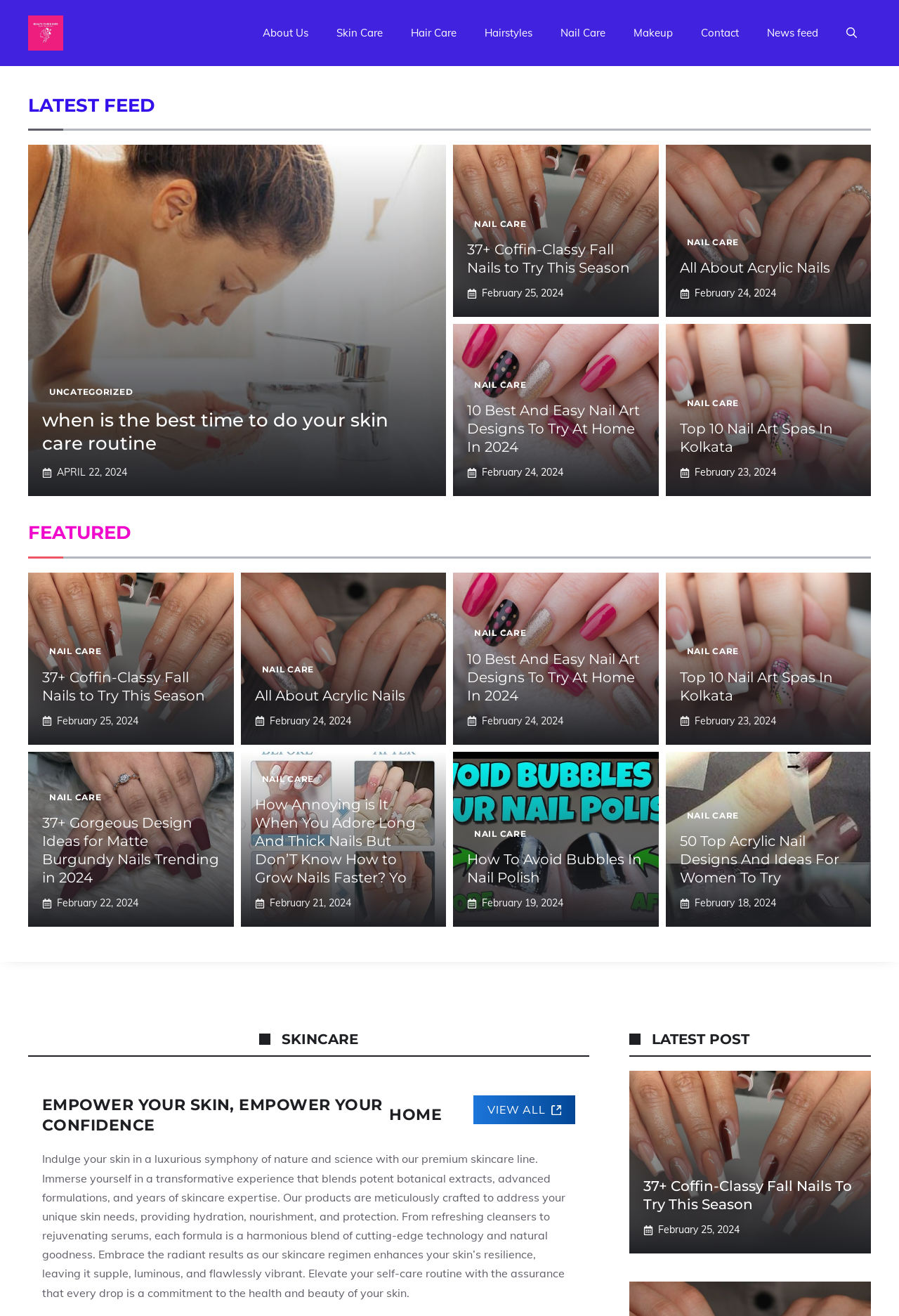What is the category of the article '37+ Coffin-Classy Fall Nails to Try This Season'?
From the details in the image, answer the question comprehensively.

I found the article '37+ Coffin-Classy Fall Nails to Try This Season' and checked its category, which is 'NAIL CARE'.